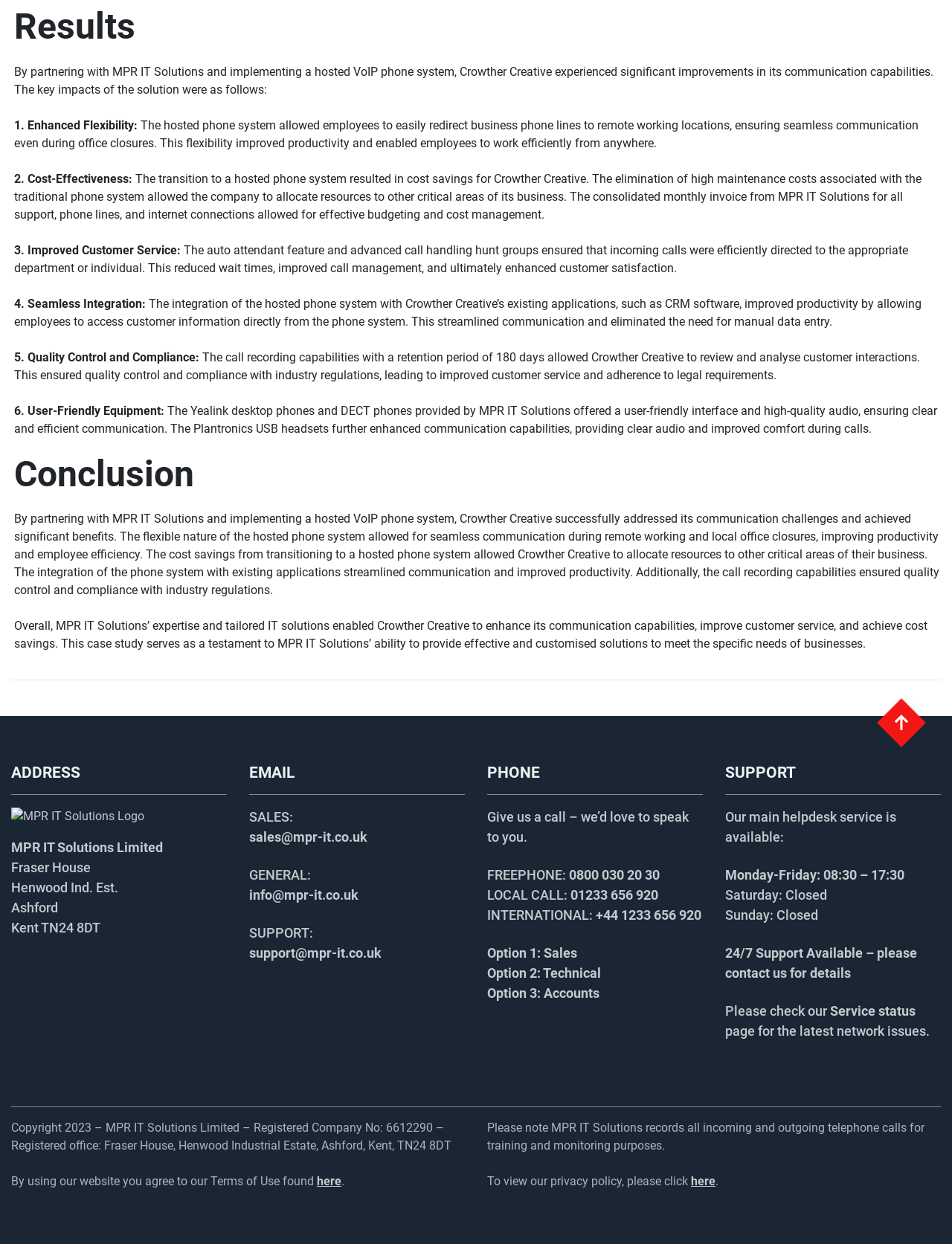Please identify the bounding box coordinates of the region to click in order to complete the given instruction: "Click the 'here' link to view the privacy policy". The coordinates should be four float numbers between 0 and 1, i.e., [left, top, right, bottom].

[0.726, 0.944, 0.752, 0.955]